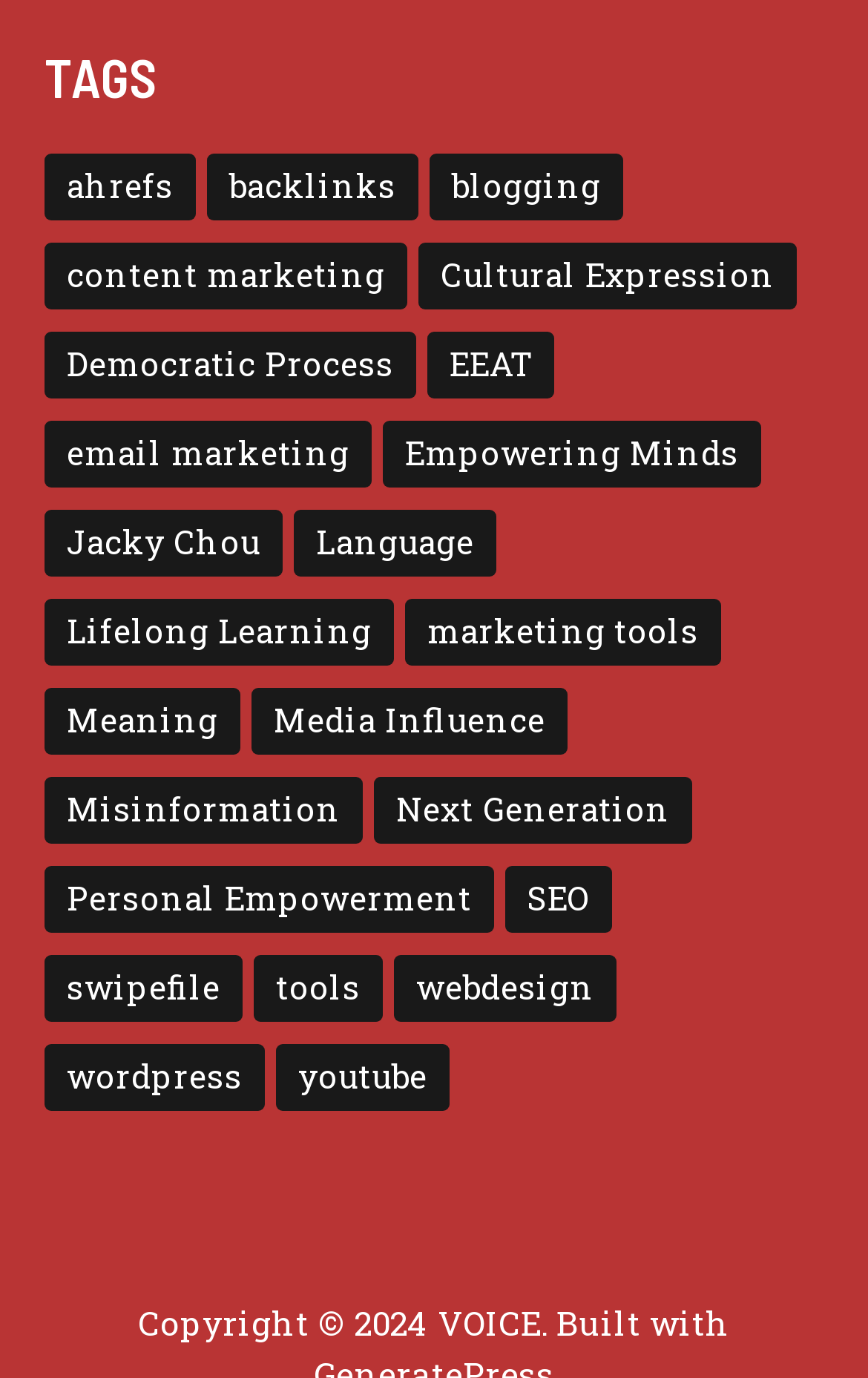What is the name of the theme used to build the website?
Based on the screenshot, answer the question with a single word or phrase.

GeneratePress